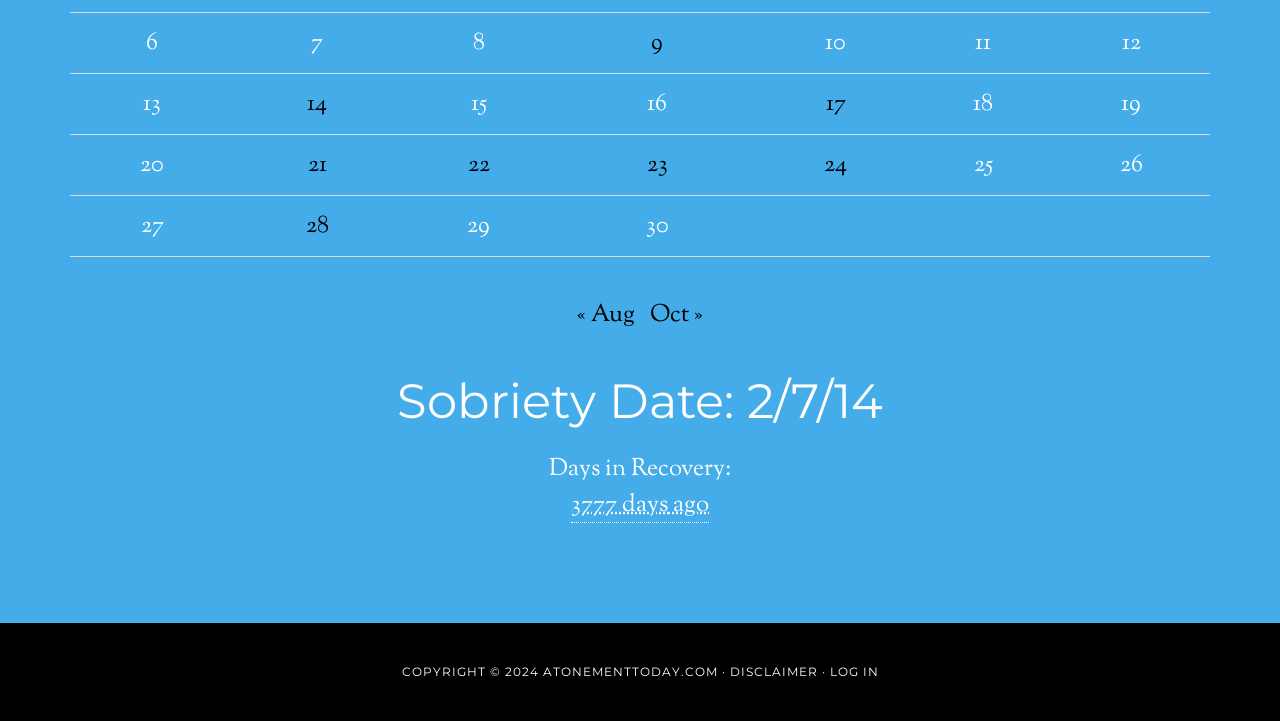Find the bounding box coordinates of the element you need to click on to perform this action: 'View posts published on September 9, 2015'. The coordinates should be represented by four float values between 0 and 1, in the format [left, top, right, bottom].

[0.509, 0.036, 0.518, 0.083]